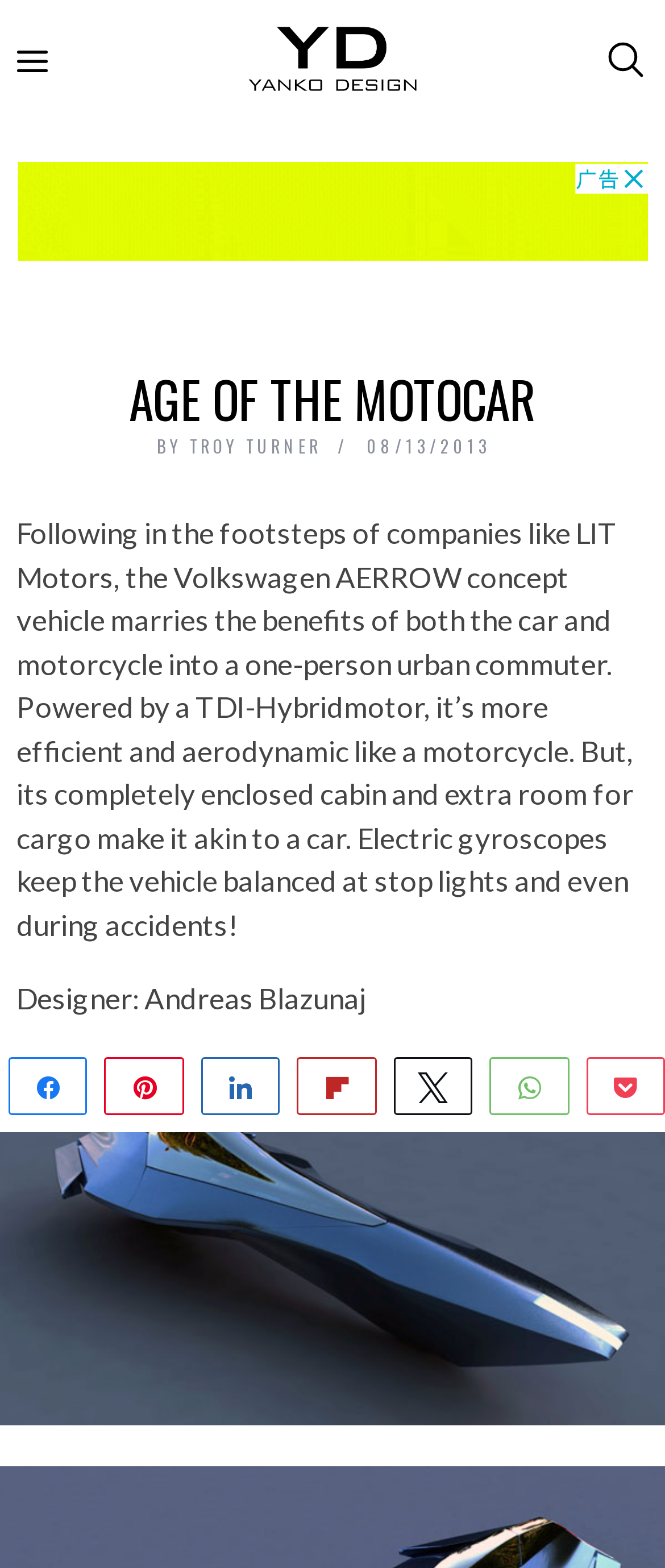Pinpoint the bounding box coordinates of the element you need to click to execute the following instruction: "Read the article by Troy Turner". The bounding box should be represented by four float numbers between 0 and 1, in the format [left, top, right, bottom].

[0.285, 0.276, 0.495, 0.293]